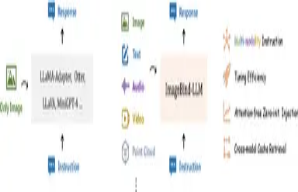Explain what is happening in the image with elaborate details.

The image illustrates the architecture and workflow of the "ImageBind-LLM: Multi-modality Instruction Tuning" framework, showcasing the integration of various media inputs, including images, text, audio, videos, and point clouds. The diagram highlights a centralized component labeled "ImageBind-LLM," indicating its role in processing diverse modalities for generating informed responses. Surrounding this central node, arrows depict the flow of data from different input types, emphasizing the framework's versatility in handling multimodal information. Key features such as efficiency in data usage and the ability to extract relevant context from multiple sources are likely presented, illustrating the innovative approach of this research project.